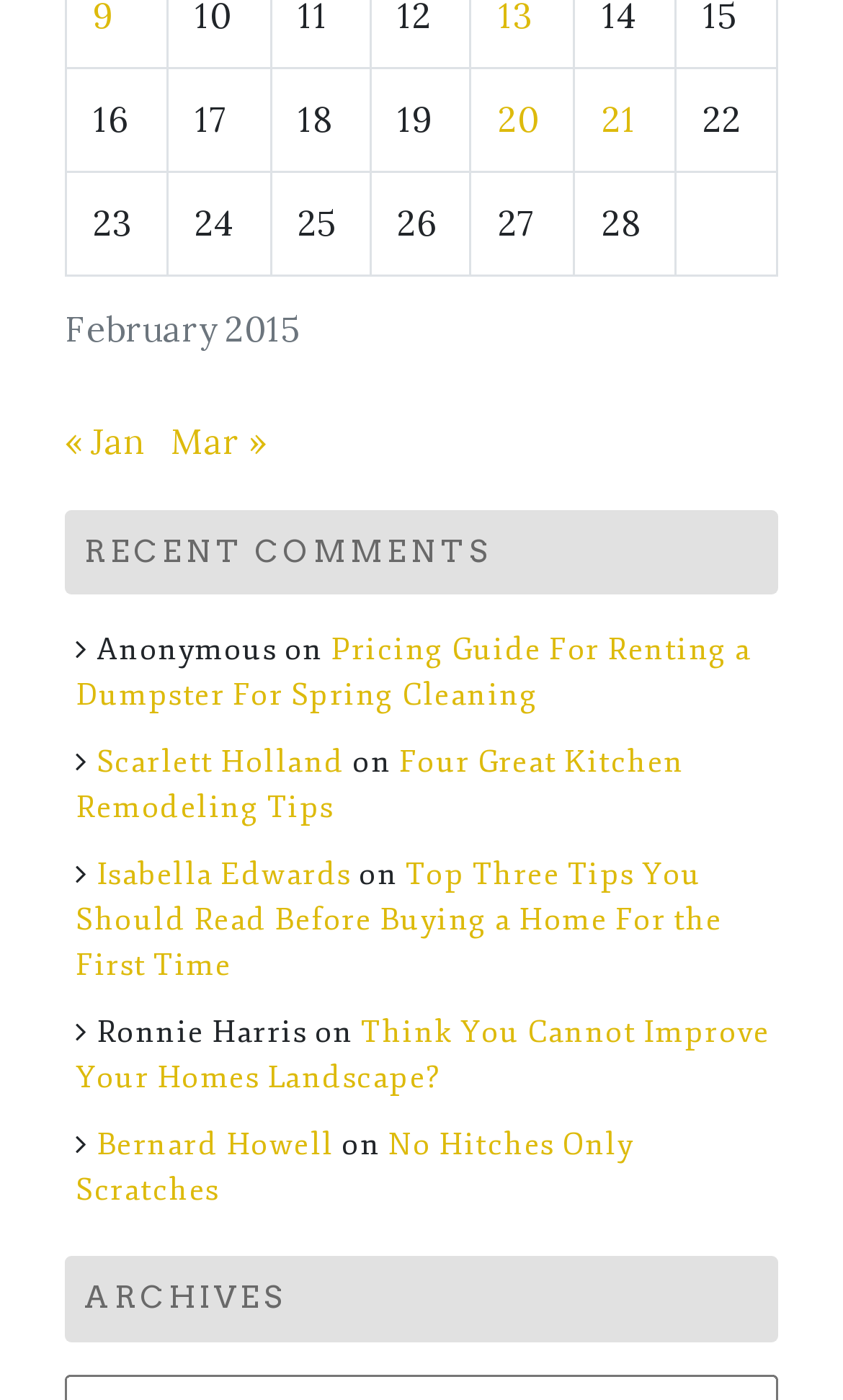Please identify the bounding box coordinates of where to click in order to follow the instruction: "View archives".

[0.077, 0.898, 0.923, 0.959]